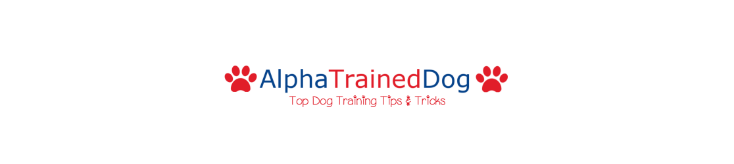What is the purpose of the tagline? Based on the screenshot, please respond with a single word or phrase.

To suggest resources